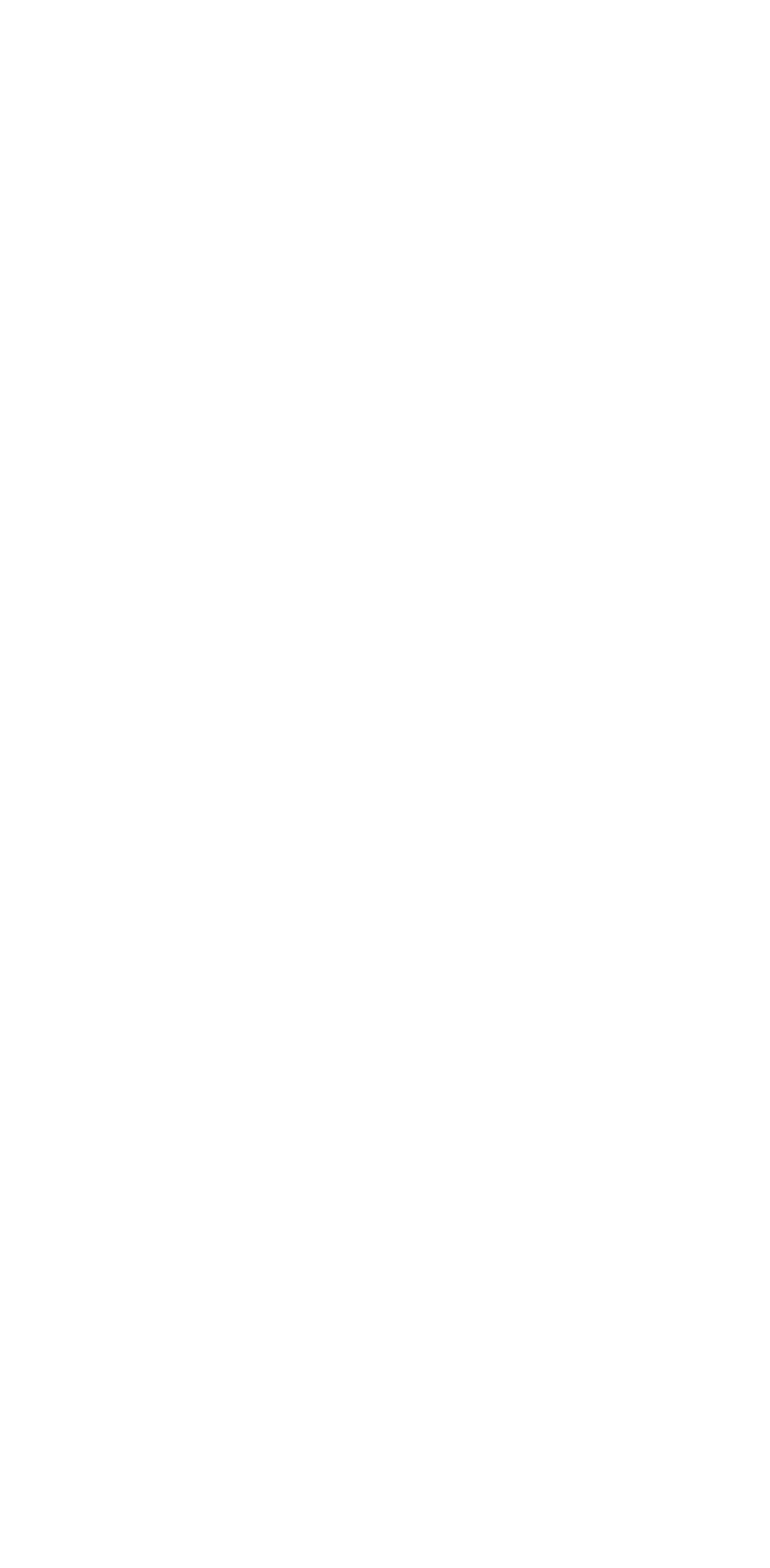What organization is thanked for serving the community?
Please give a detailed and elaborate explanation in response to the question.

The webpage expresses gratitude to first responders for tirelessly serving the community, as stated in the text 'We would like to continue to thank all of our first responders for tirelessly serving our community.'